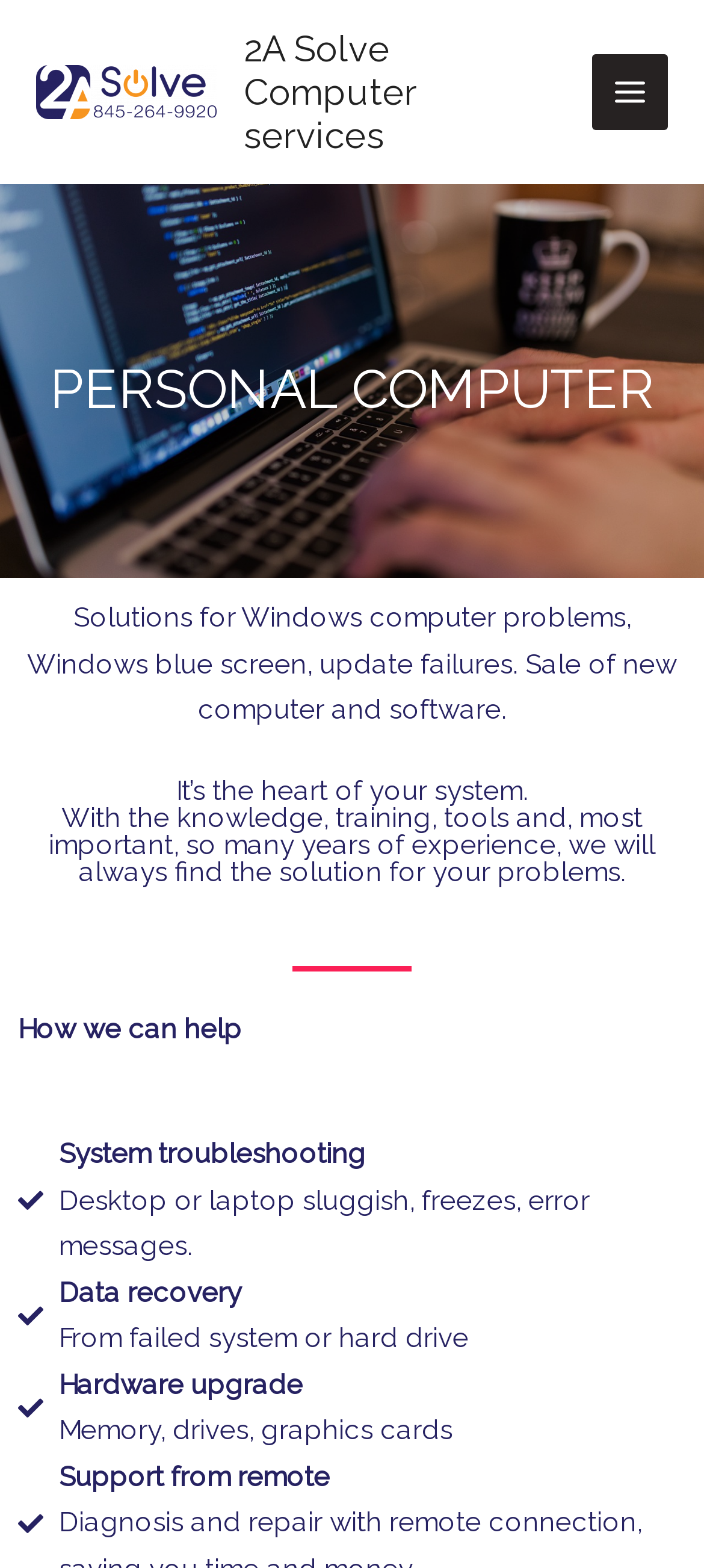Find the coordinates for the bounding box of the element with this description: "Read more".

None